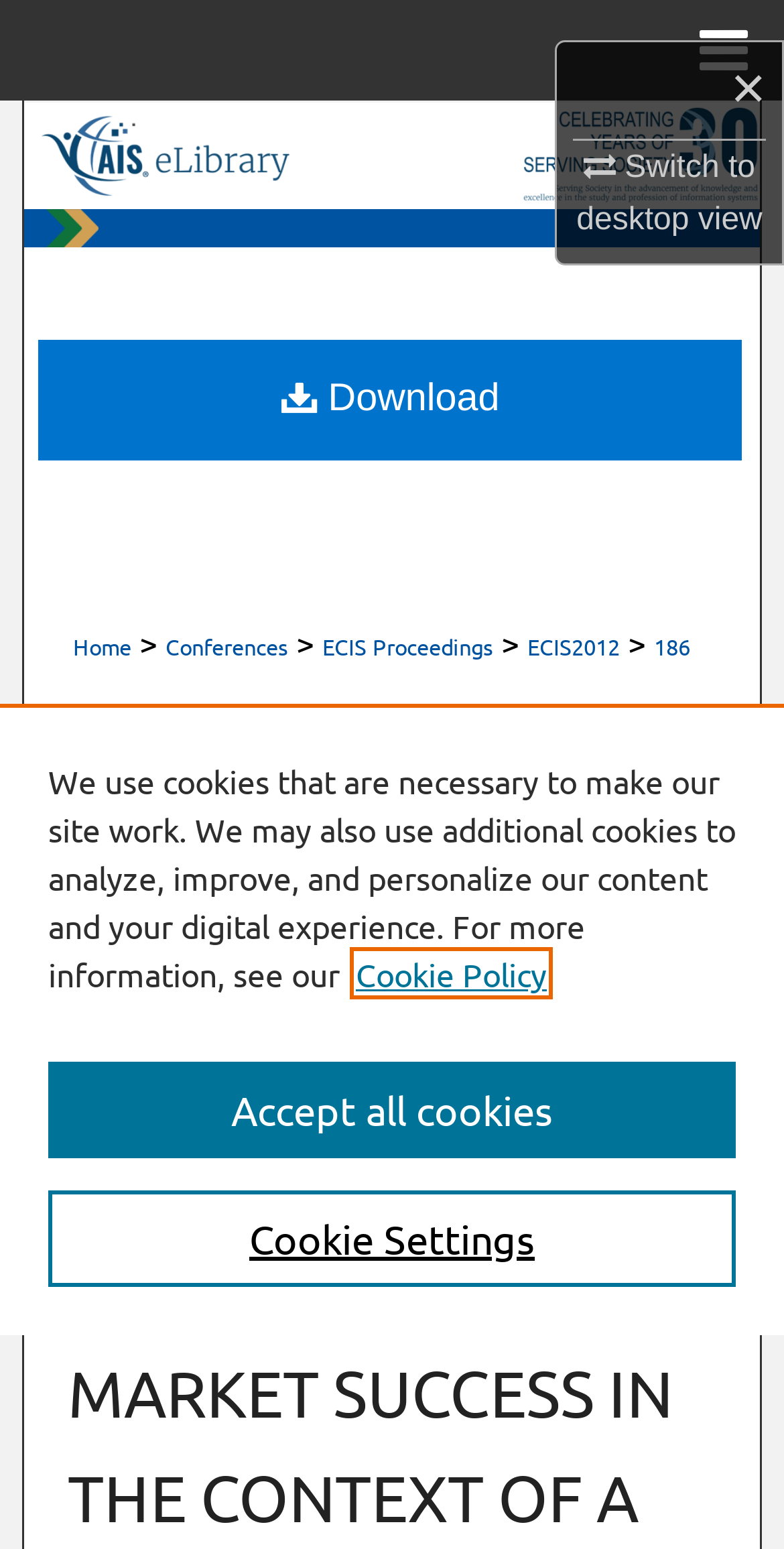Locate the bounding box coordinates of the clickable region to complete the following instruction: "Download the file."

[0.049, 0.179, 0.947, 0.256]